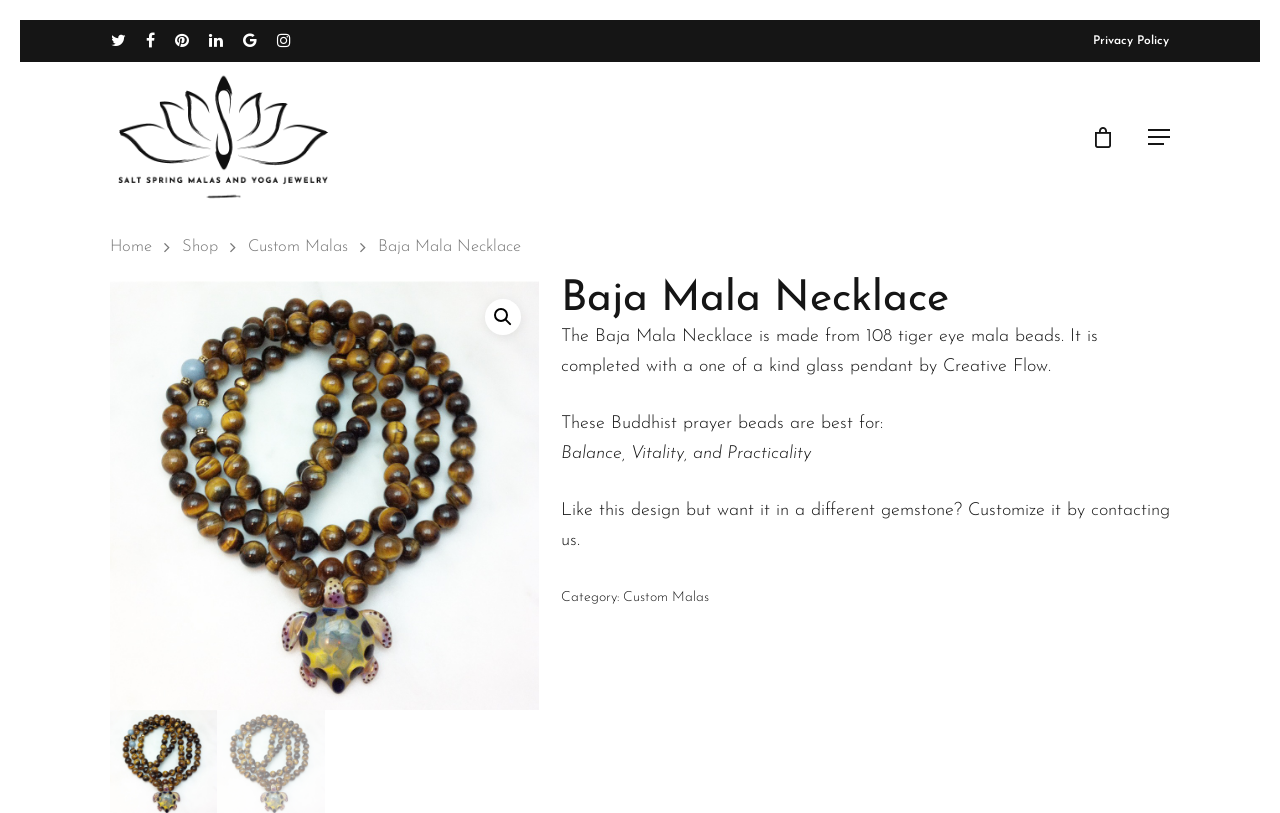How can I customize the Baja Mala Necklace?
Give a single word or phrase answer based on the content of the image.

By contacting us